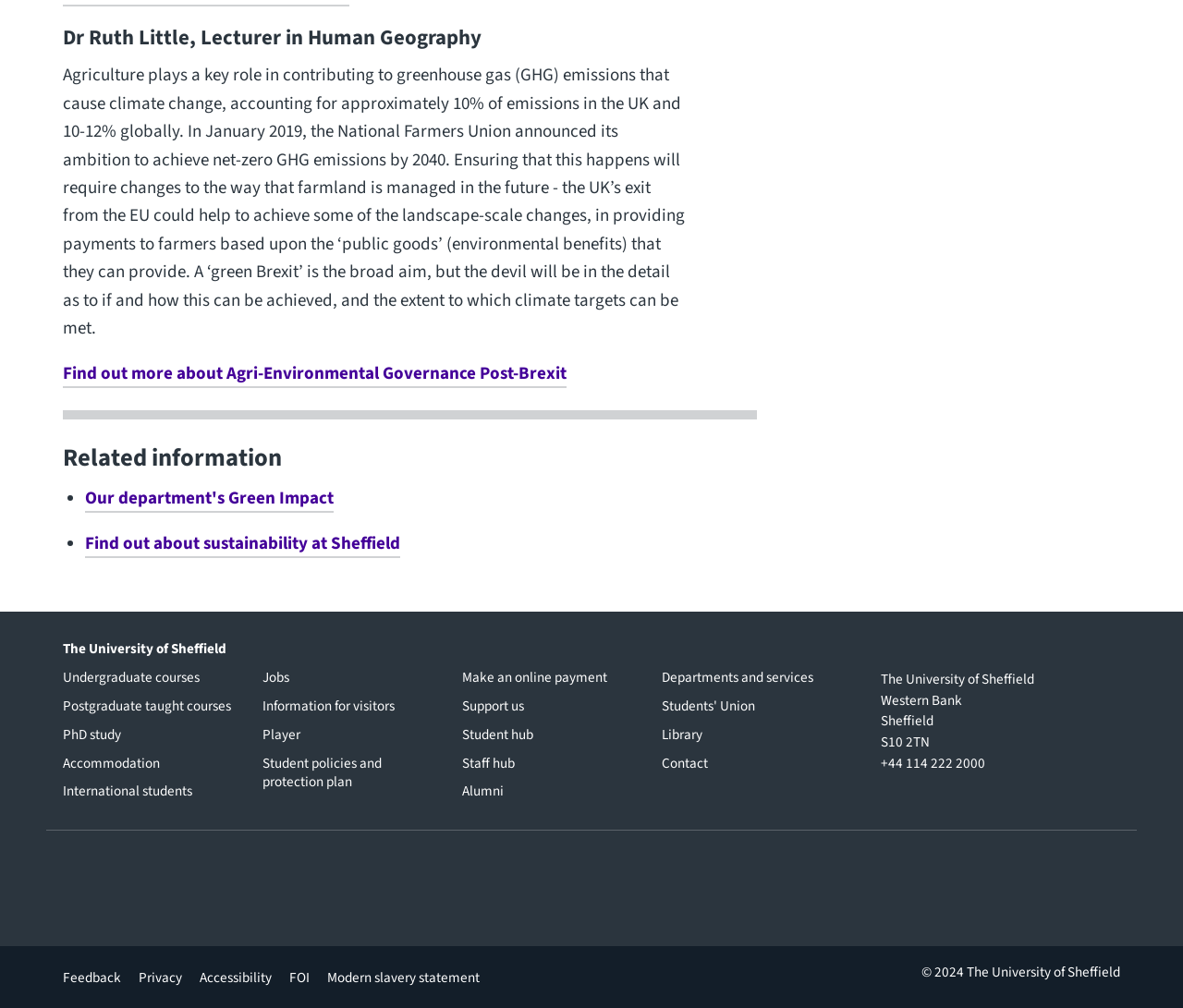Can you give a detailed response to the following question using the information from the image? What are the related information links?

The related information links are listed under the 'Related information' heading, which includes links to 'Our department's Green Impact' and 'Find out about sustainability at Sheffield'.